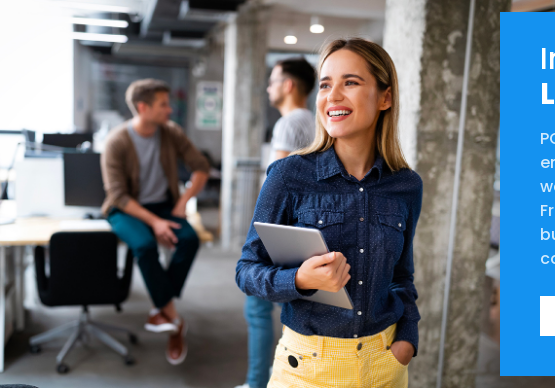Provide a thorough description of what you see in the image.

In this vibrant and modern workspace, a confident young woman is smiling while holding a tablet, embodying the spirit of entrepreneurship. She wears a stylish denim shirt paired with yellow high-waisted pants, highlighting her creative and professional demeanor. In the background, two men engage in conversation, further illustrating the dynamic and collaborative atmosphere of the environment. The setting features industrial elements like exposed concrete, indicating a contemporary design that encourages innovation and interaction. This image captures the essence of a female entrepreneur preparing for business, symbolizing empowerment and readiness to tackle challenges in a professional context.